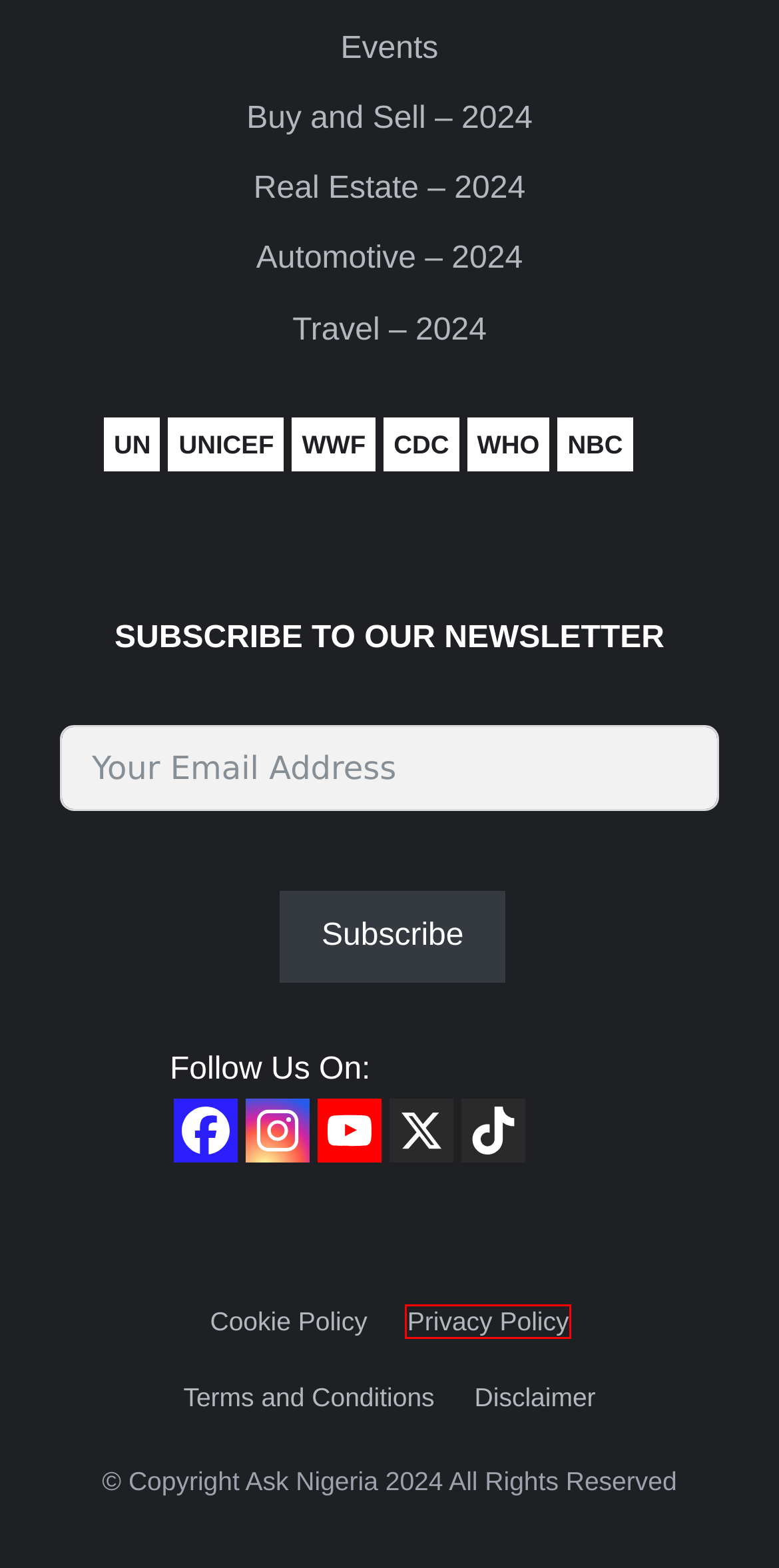Observe the screenshot of a webpage with a red bounding box highlighting an element. Choose the webpage description that accurately reflects the new page after the element within the bounding box is clicked. Here are the candidates:
A. Events - Ask Nigeria Events
B. United Nations | Peace, dignity and equality on a healthy planet
C. Terms and Conditions - Ask Nigeria
D. UNICEF
E. Disclaimer - Ask Nigeria
F. Privacy Policy CA - Ask Nigeria
G. World Health Organization (WHO)
H. Cookie Policy CA - Ask Nigeria

F